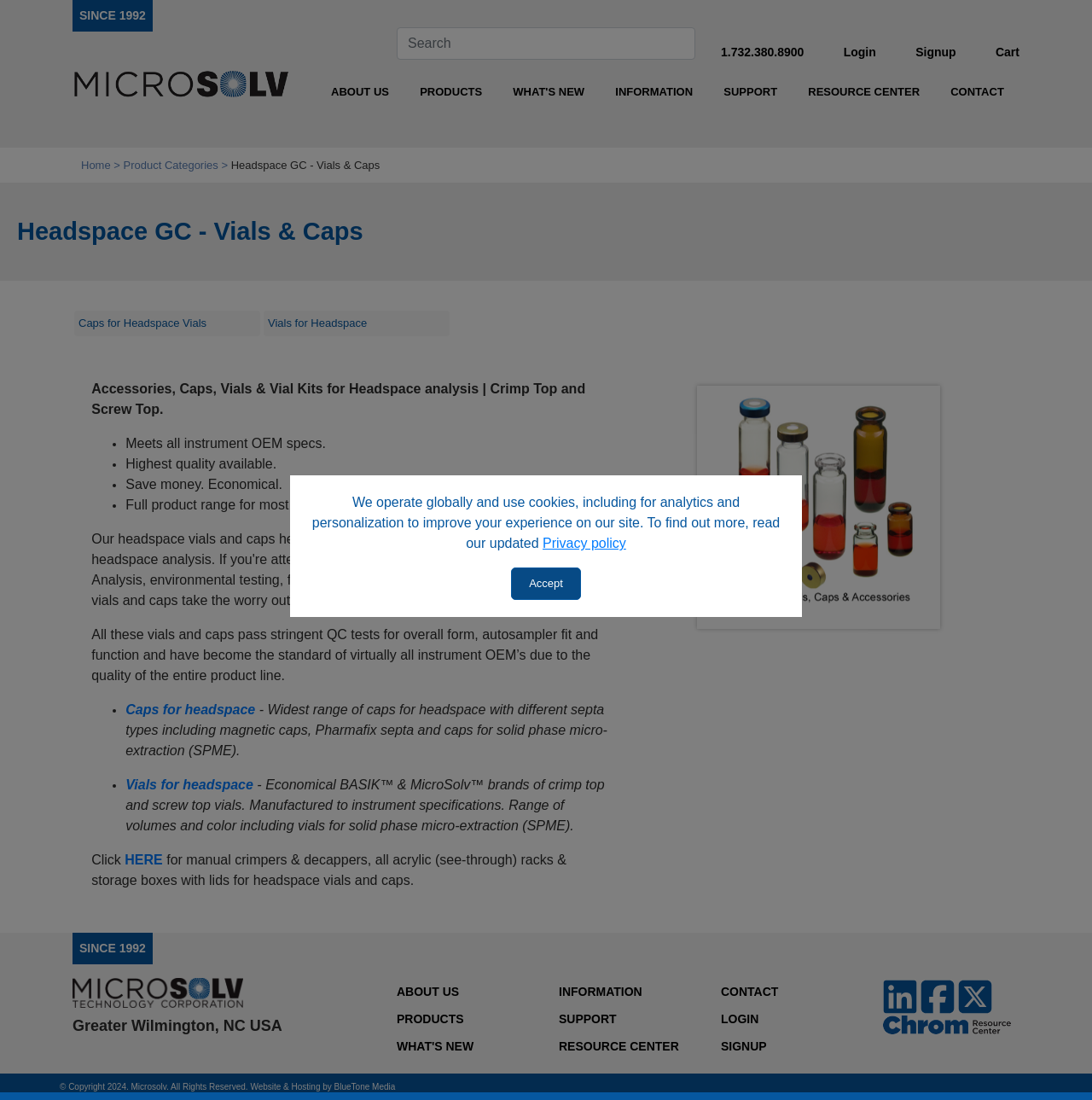Find the bounding box coordinates of the element you need to click on to perform this action: 'Contact the company'. The coordinates should be represented by four float values between 0 and 1, in the format [left, top, right, bottom].

[0.864, 0.07, 0.926, 0.097]